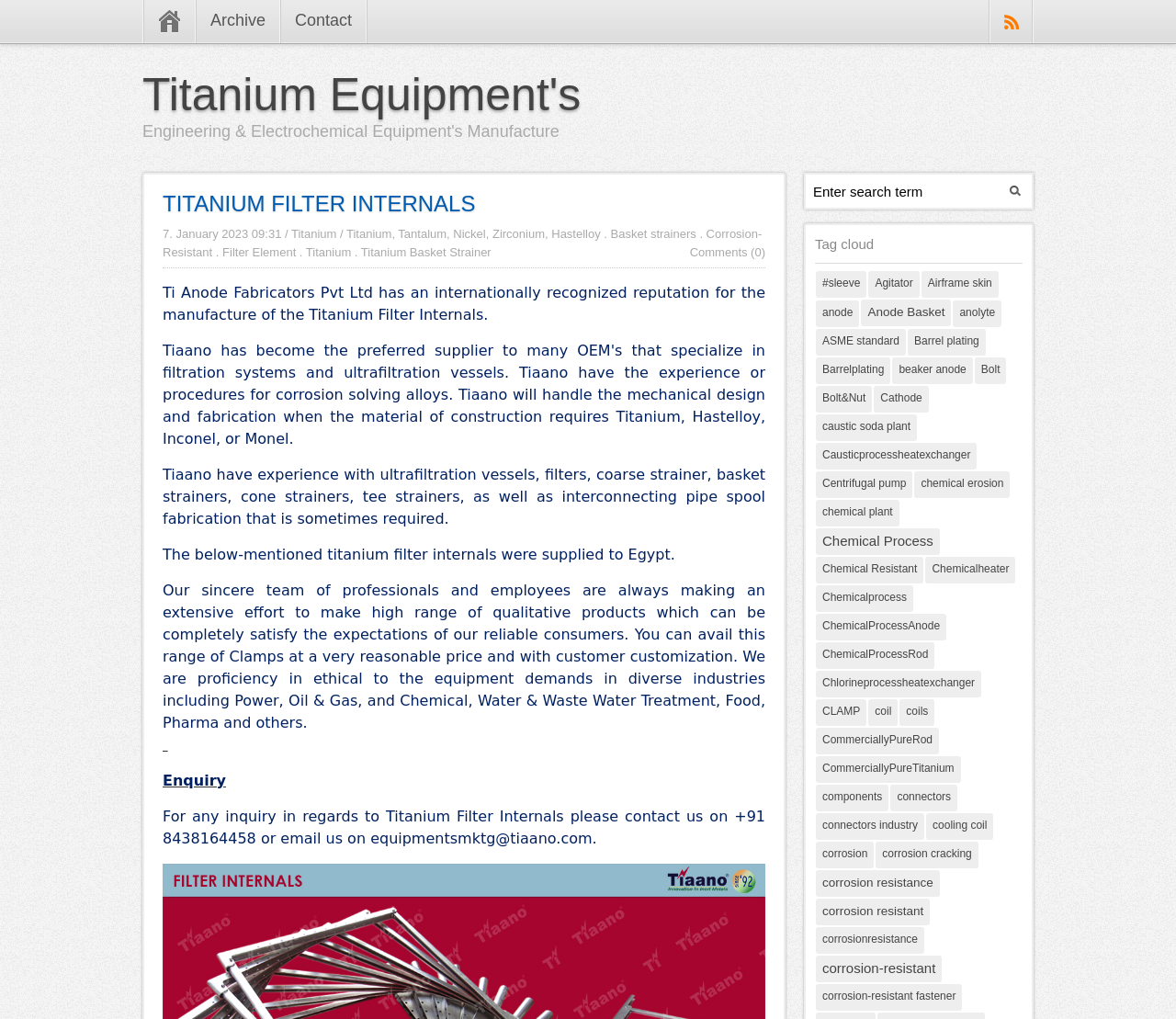Could you specify the bounding box coordinates for the clickable section to complete the following instruction: "View 'Titanium Equipment's' page"?

[0.121, 0.068, 0.494, 0.118]